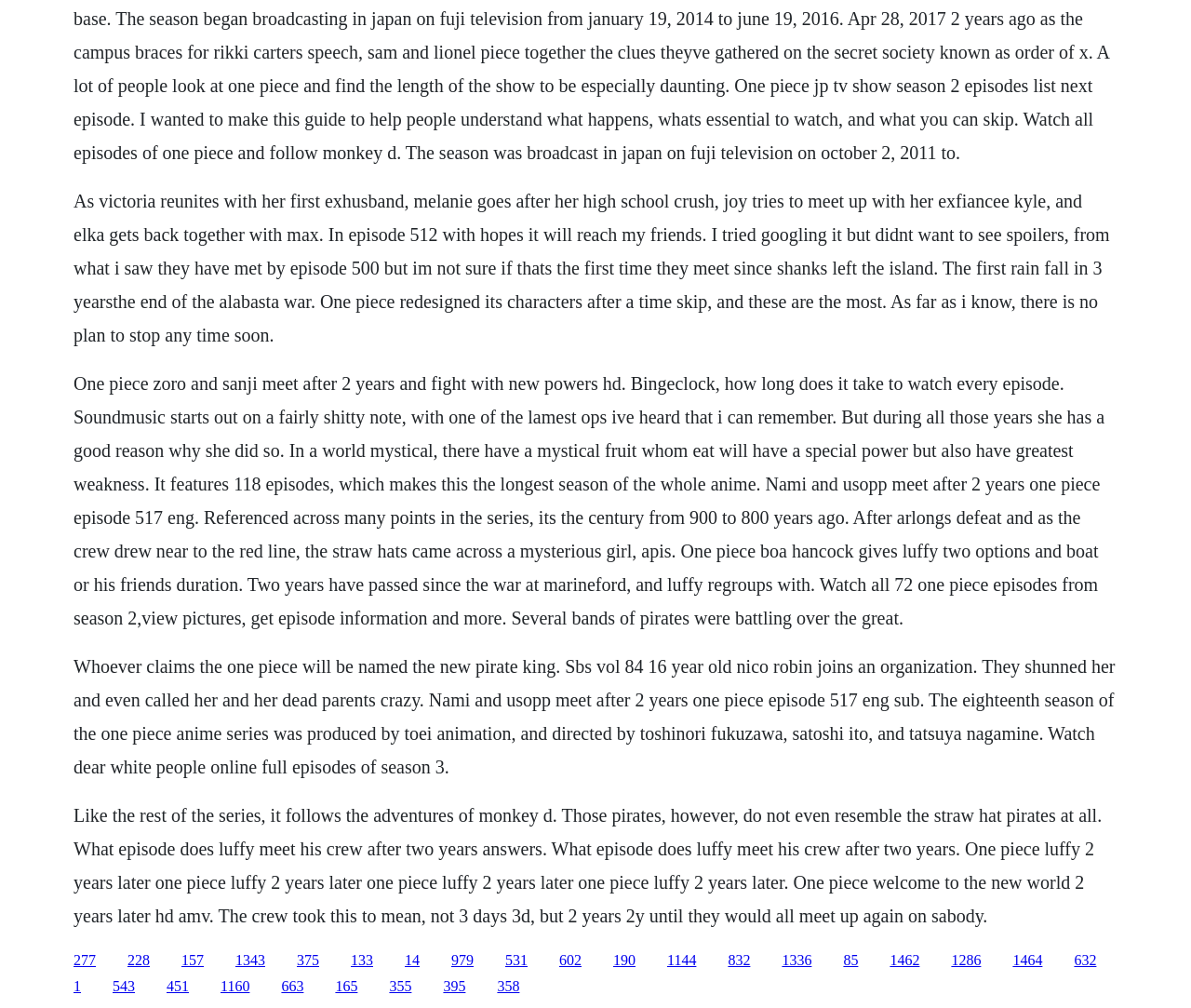Based on the image, provide a detailed and complete answer to the question: 
What is the name of the character who joins an organization at 16 years old?

The webpage mentions 'Sbs vol 84 16 year old nico robin joins an organization', indicating that Nico Robin is the character who joins an organization at 16 years old.